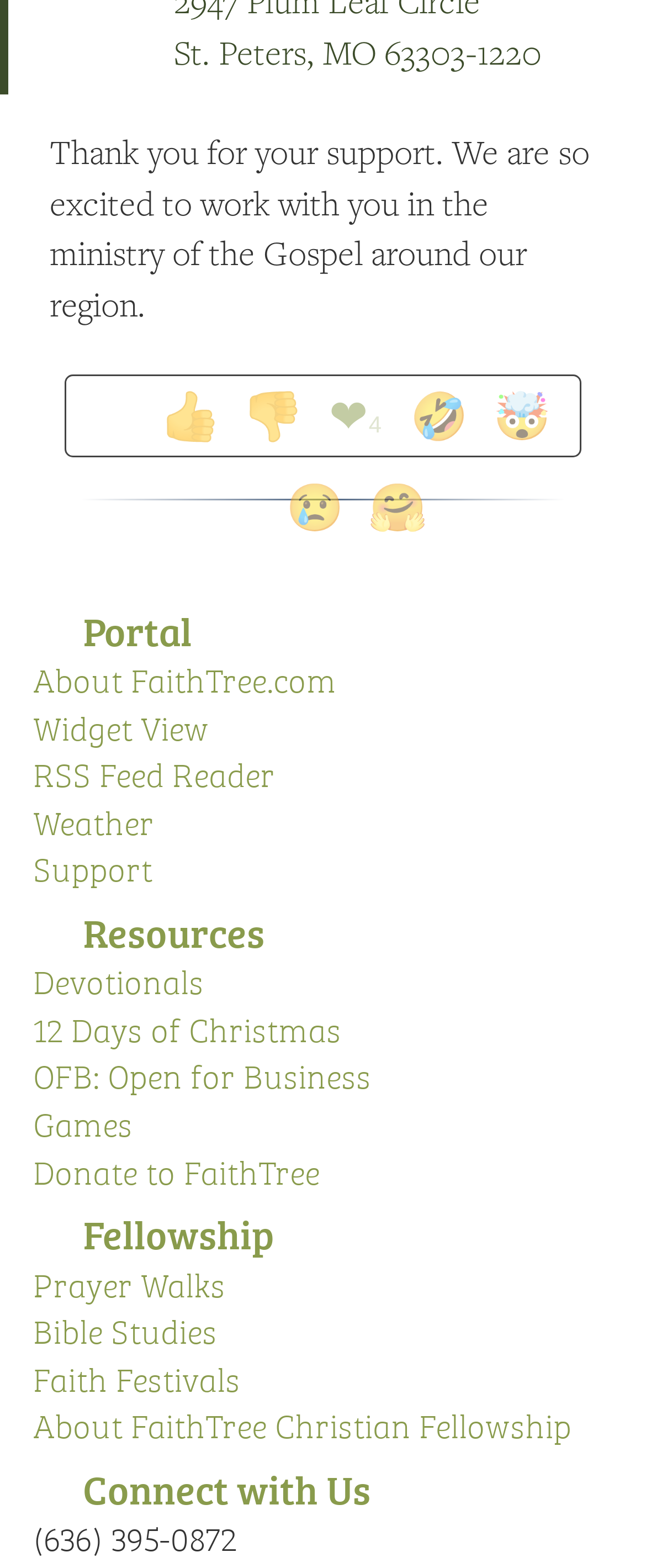How many reaction links are available?
Look at the image and provide a short answer using one word or a phrase.

6